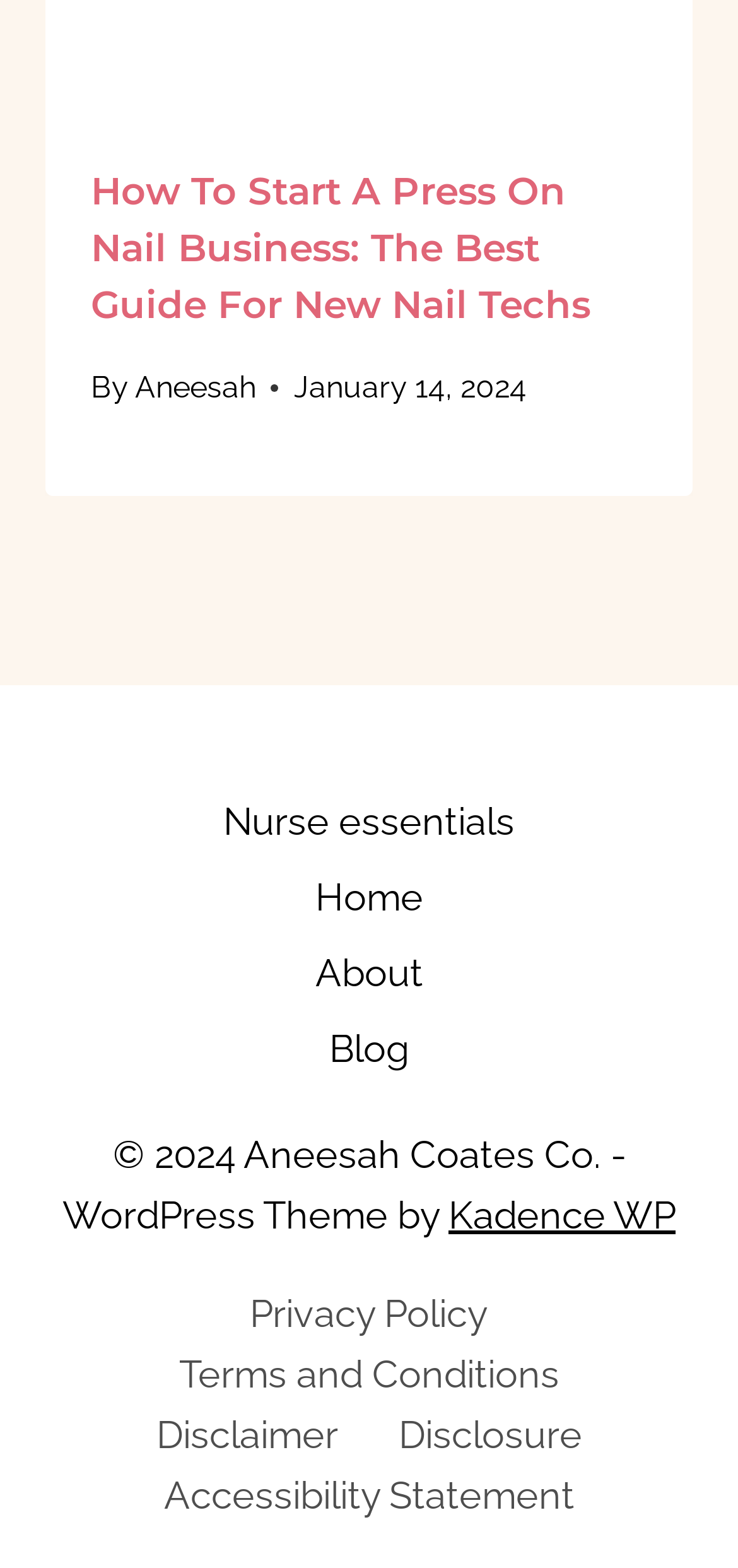Show the bounding box coordinates of the element that should be clicked to complete the task: "visit the home page".

[0.062, 0.548, 0.938, 0.596]